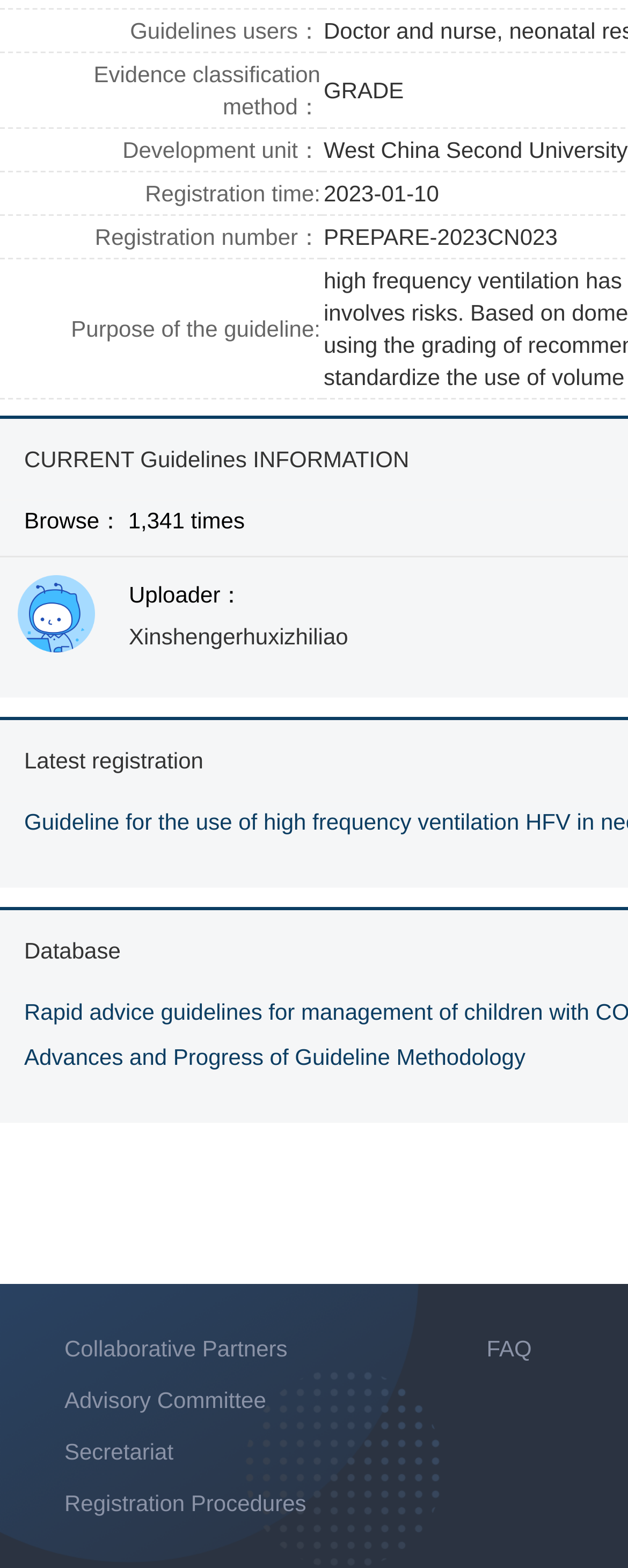Given the description: "Registration Procedures", determine the bounding box coordinates of the UI element. The coordinates should be formatted as four float numbers between 0 and 1, [left, top, right, bottom].

[0.103, 0.948, 0.488, 0.969]